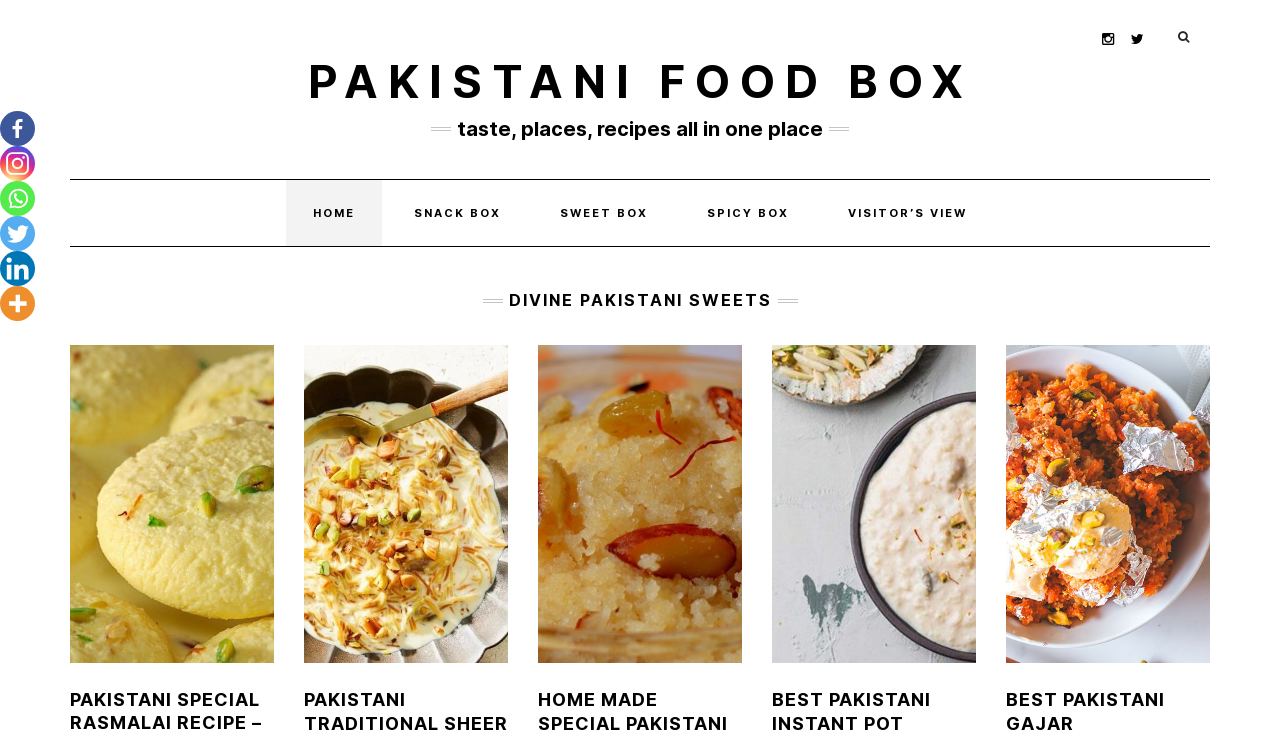What is the name of the first recipe listed?
Please analyze the image and answer the question with as much detail as possible.

The first recipe listed on the website is 'Pakistani Special Rasmalai Recipe – Sweeten your celebrations!' which is a sweet dish.